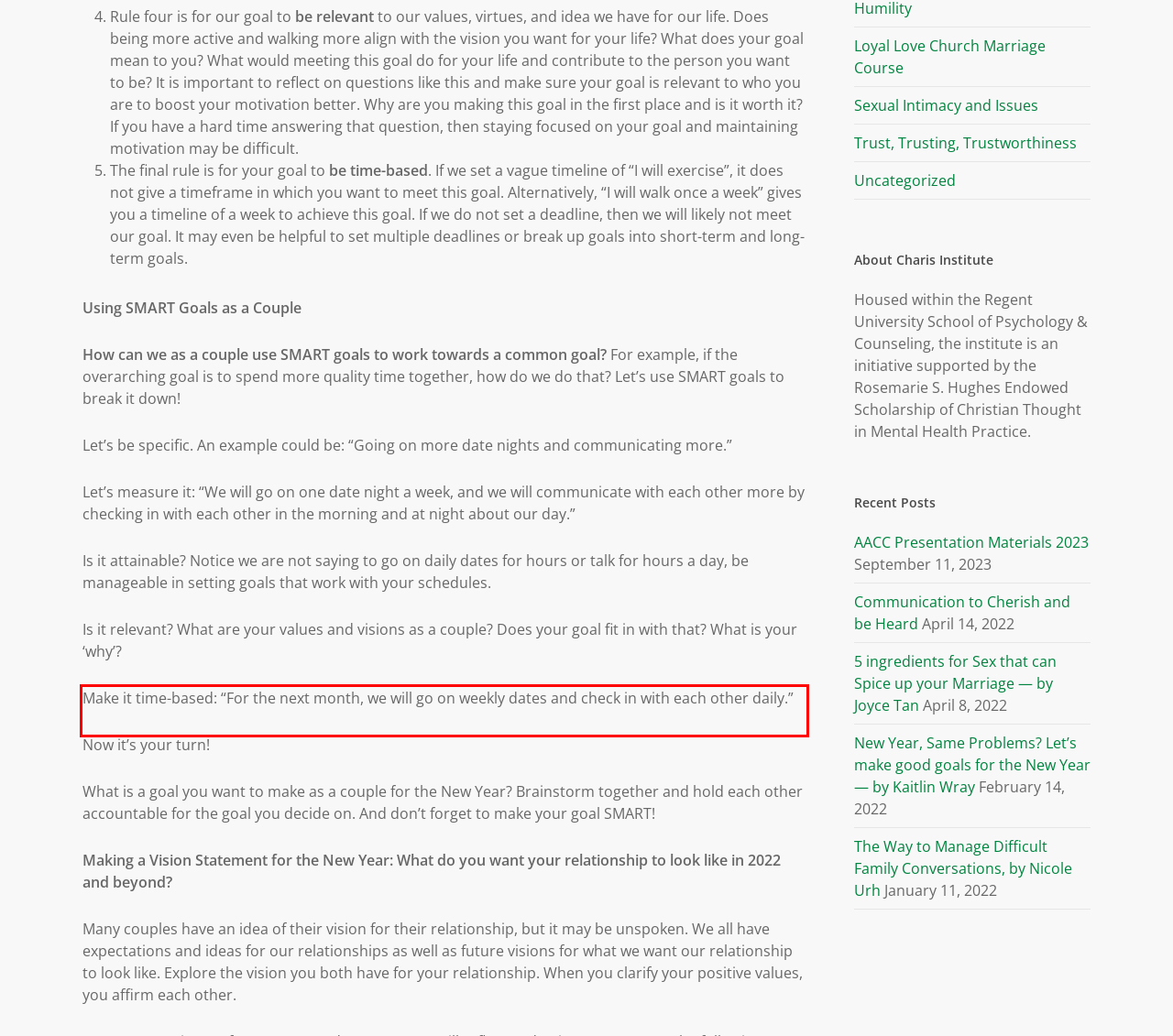Analyze the screenshot of the webpage and extract the text from the UI element that is inside the red bounding box.

Make it time-based: “For the next month, we will go on weekly dates and check in with each other daily.”